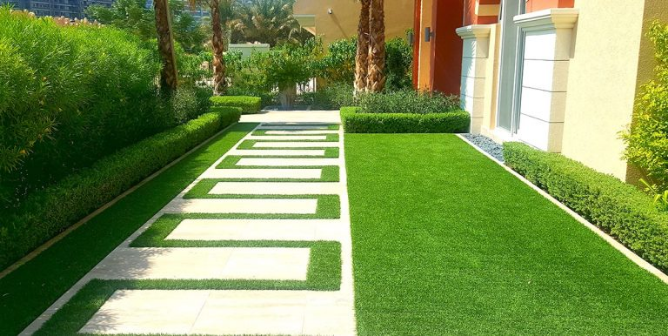Please examine the image and answer the question with a detailed explanation:
Are the palm trees in the foreground?

According to the caption, the palm trees are 'in the background', which implies that they are not in the foreground of the image.